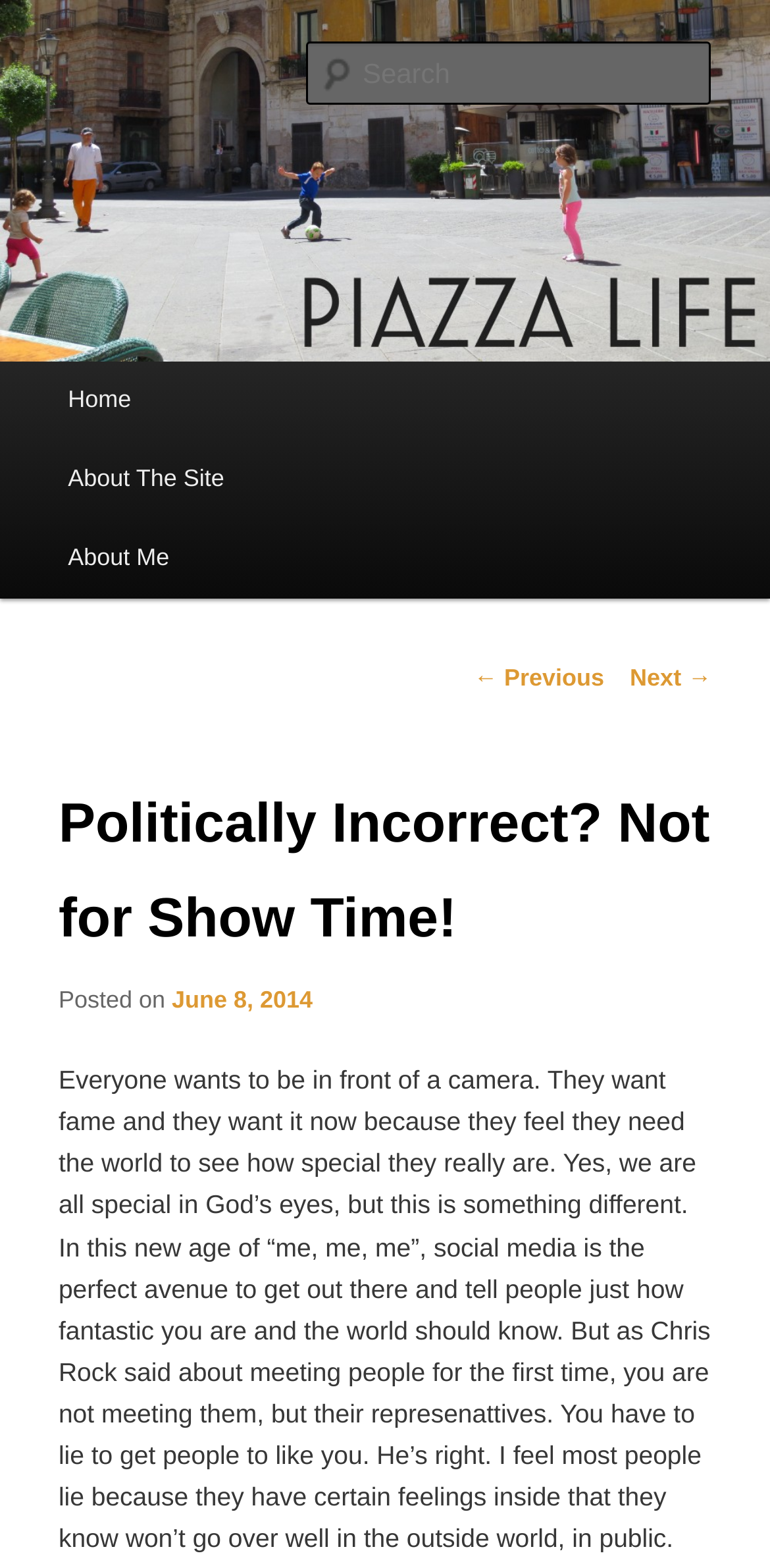Find the bounding box coordinates of the element to click in order to complete this instruction: "Read the next post". The bounding box coordinates must be four float numbers between 0 and 1, denoted as [left, top, right, bottom].

[0.818, 0.423, 0.924, 0.441]